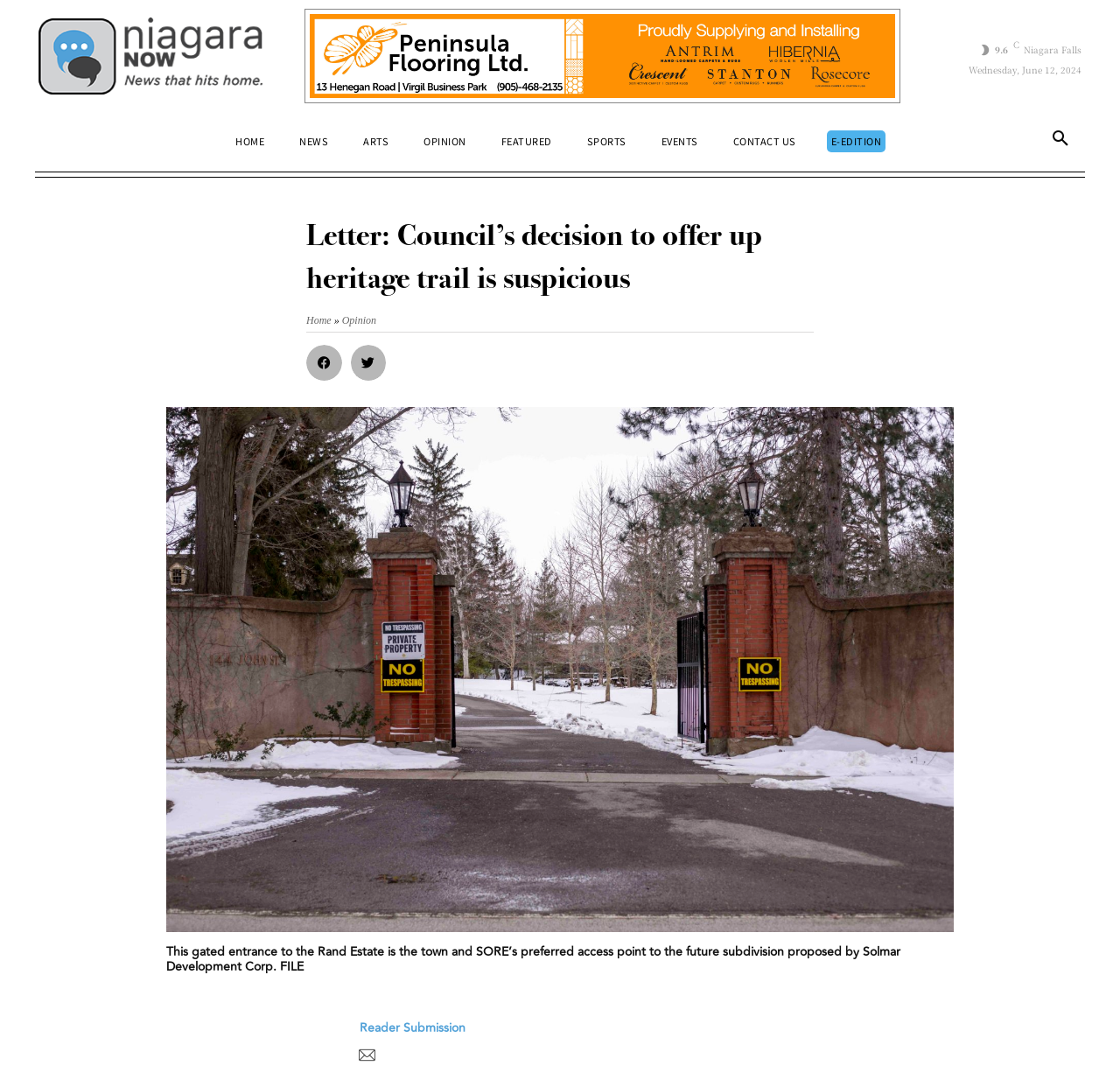Find the bounding box coordinates for the area you need to click to carry out the instruction: "Read reader submission". The coordinates should be four float numbers between 0 and 1, indicated as [left, top, right, bottom].

[0.321, 0.941, 0.416, 0.952]